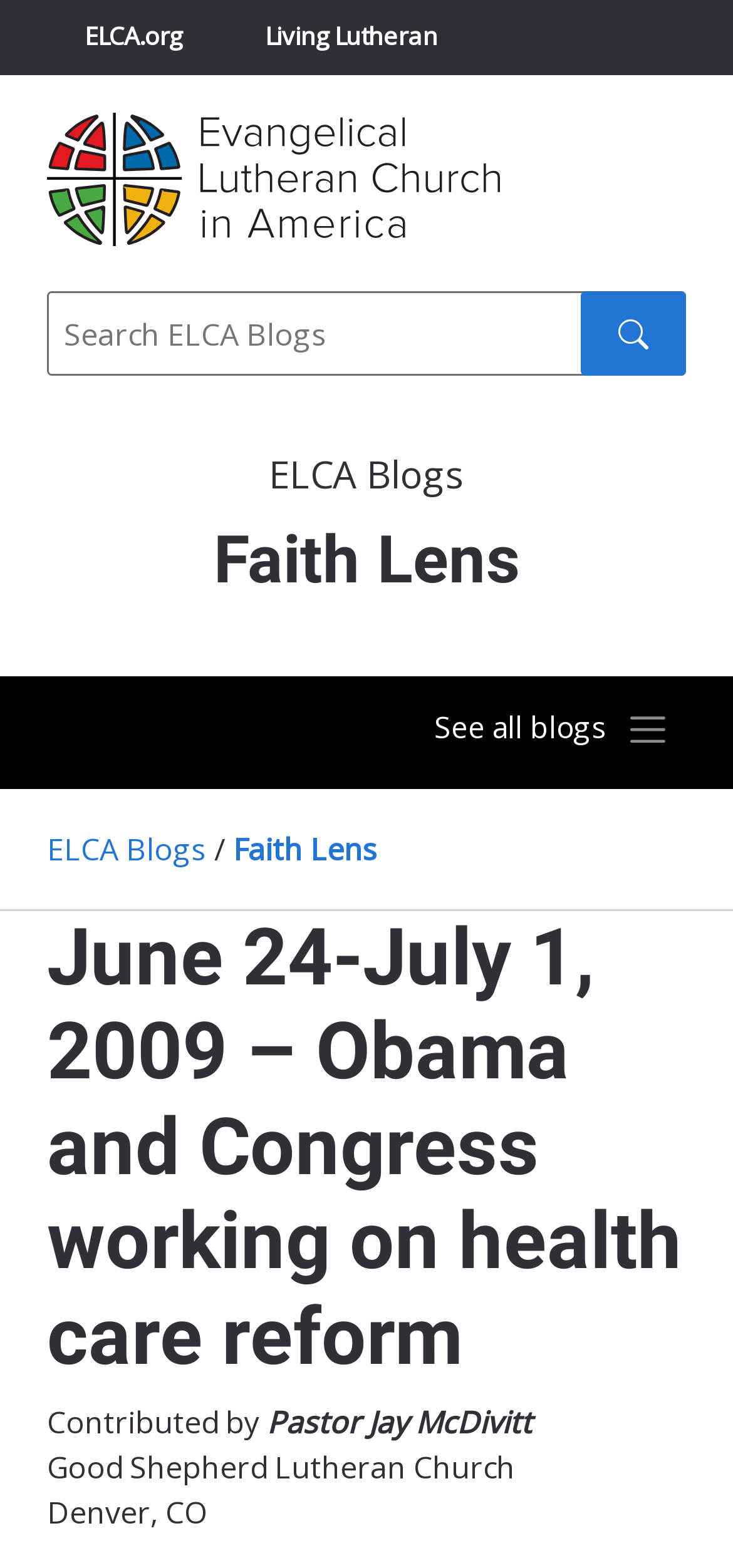What is the purpose of the search bar?
Using the visual information, answer the question in a single word or phrase.

To search